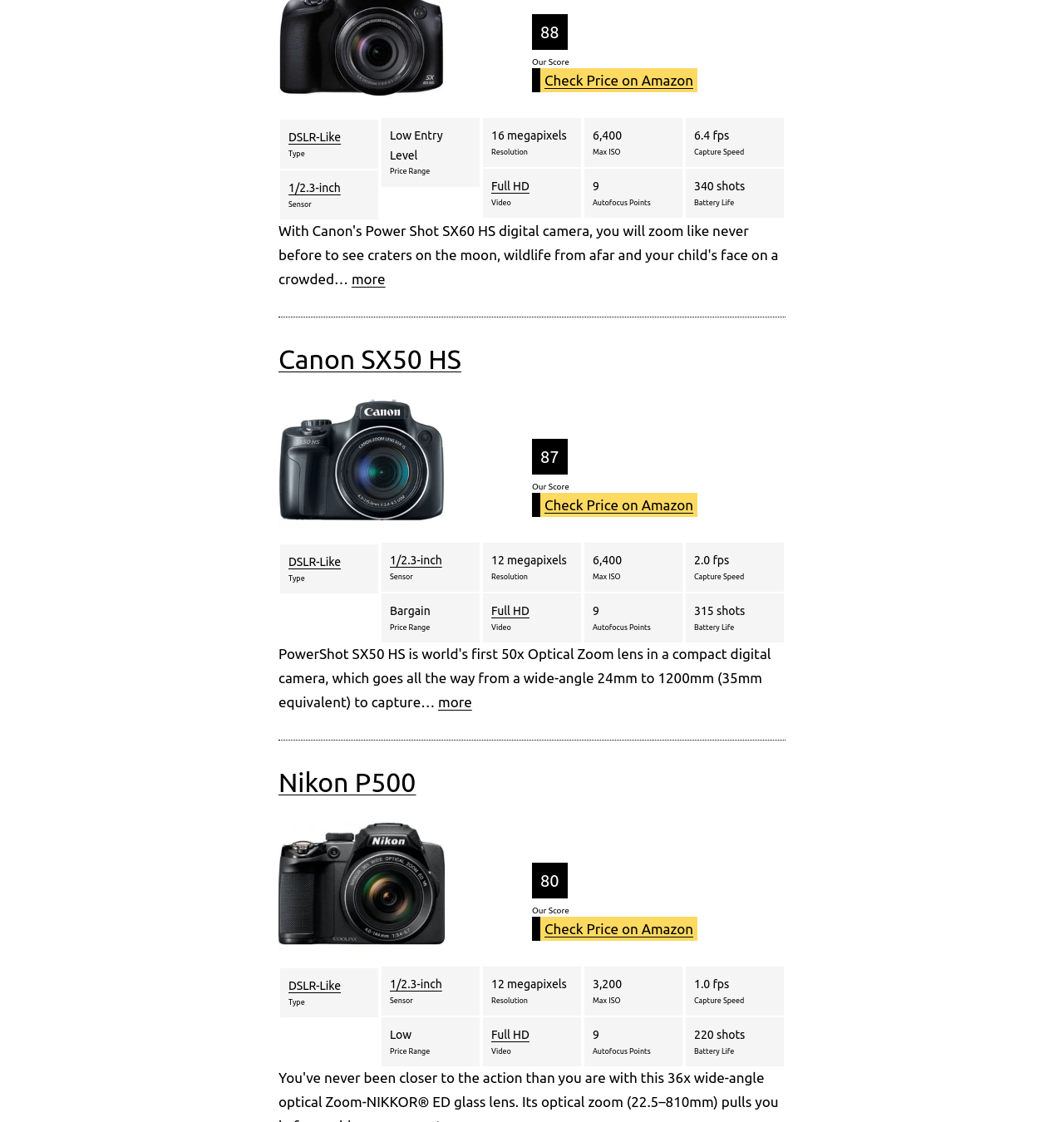Determine the bounding box coordinates of the element that should be clicked to execute the following command: "Click on Nikon P500".

[0.262, 0.684, 0.391, 0.71]